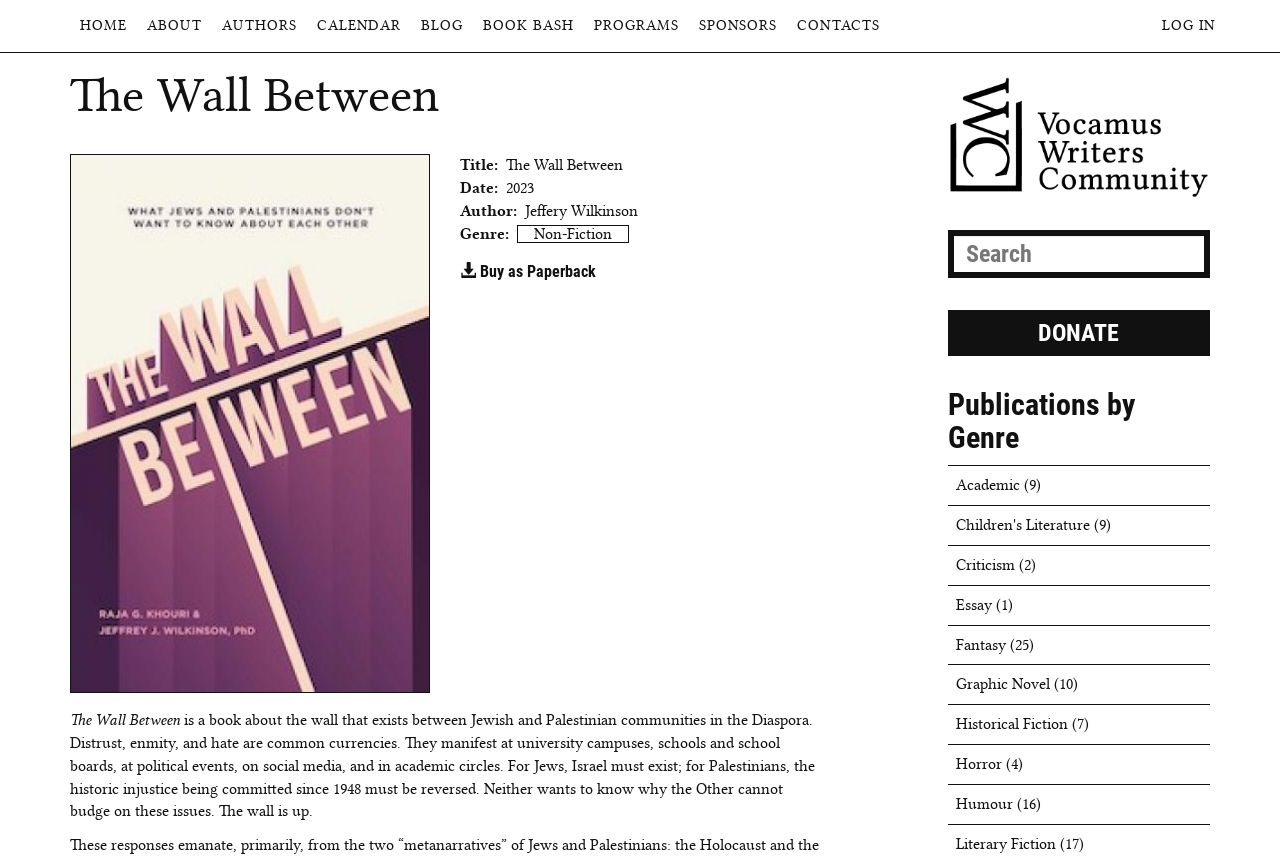Describe all the key features and sections of the webpage thoroughly.

This webpage is about a book titled "The Wall Between" by Jeffery Wilkinson, which explores the divide between Jewish and Palestinian communities in the Diaspora. At the top of the page, there is a navigation menu with links to various sections of the website, including "HOME", "ABOUT", "AUTHORS", and more. 

Below the navigation menu, there is a heading that reads "The Wall Between", followed by a brief description of the book. The description explains that the book delves into the distrust, enmity, and hate that exist between Jewish and Palestinian communities, and how these feelings manifest in various aspects of life.

To the right of the book description, there is a sidebar with a search box and a "DONATE" button. Below the search box, there is a section titled "Publications by Genre", which lists various genres such as Academic, Children's Literature, Criticism, and more. Each genre is a link that likely leads to a page with related publications.

At the very top of the page, there is a link to "Skip to main content", and at the bottom, there is a brief summary of the book again. There is also an image on the right side of the page, which appears to be a sidebar image for "Friends of Vocamus Press".